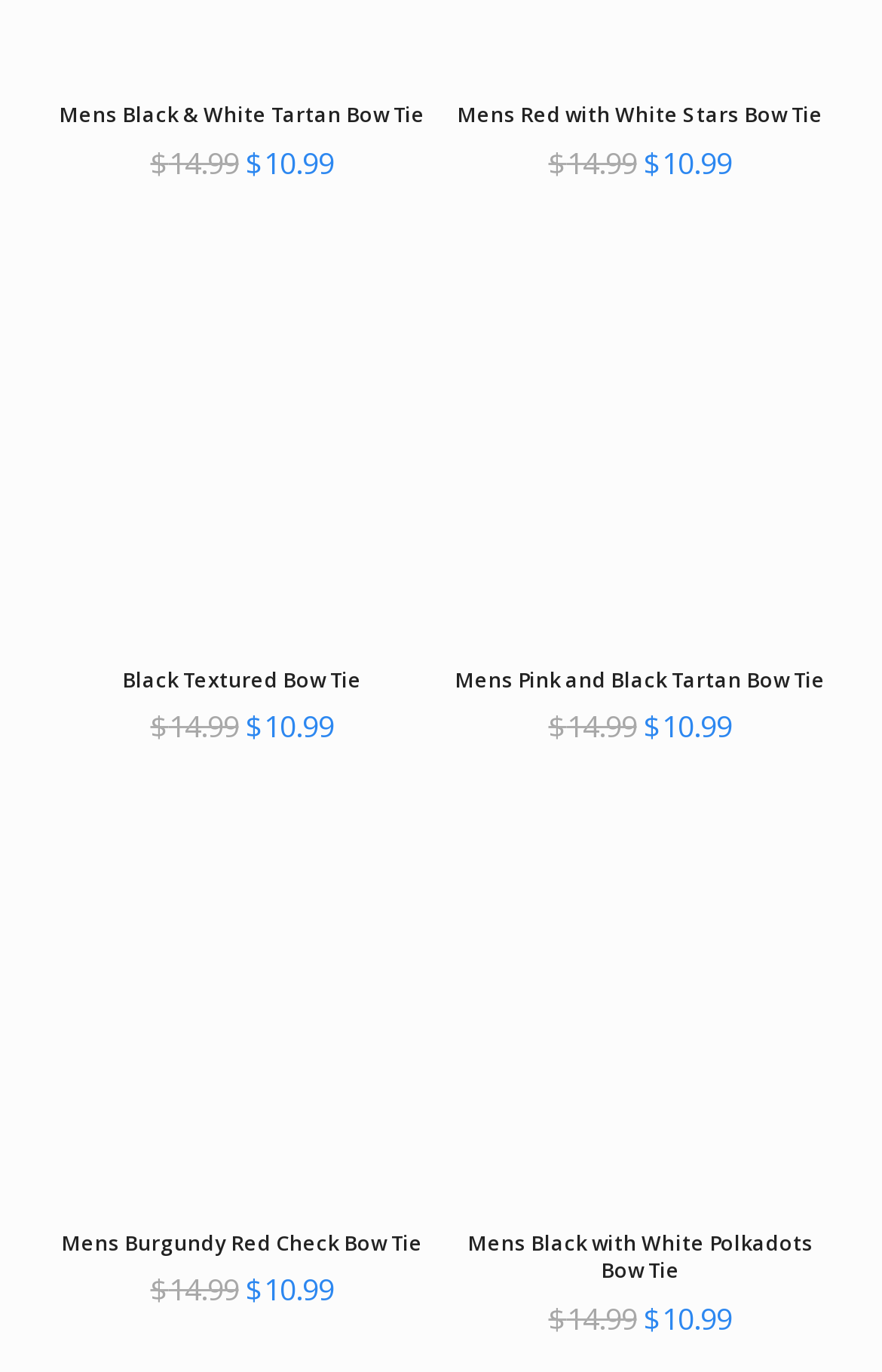Find the bounding box coordinates for the area that should be clicked to accomplish the instruction: "Click the 'Mens Black & White Tartan Bow Tie' link".

[0.062, 0.016, 0.487, 0.046]